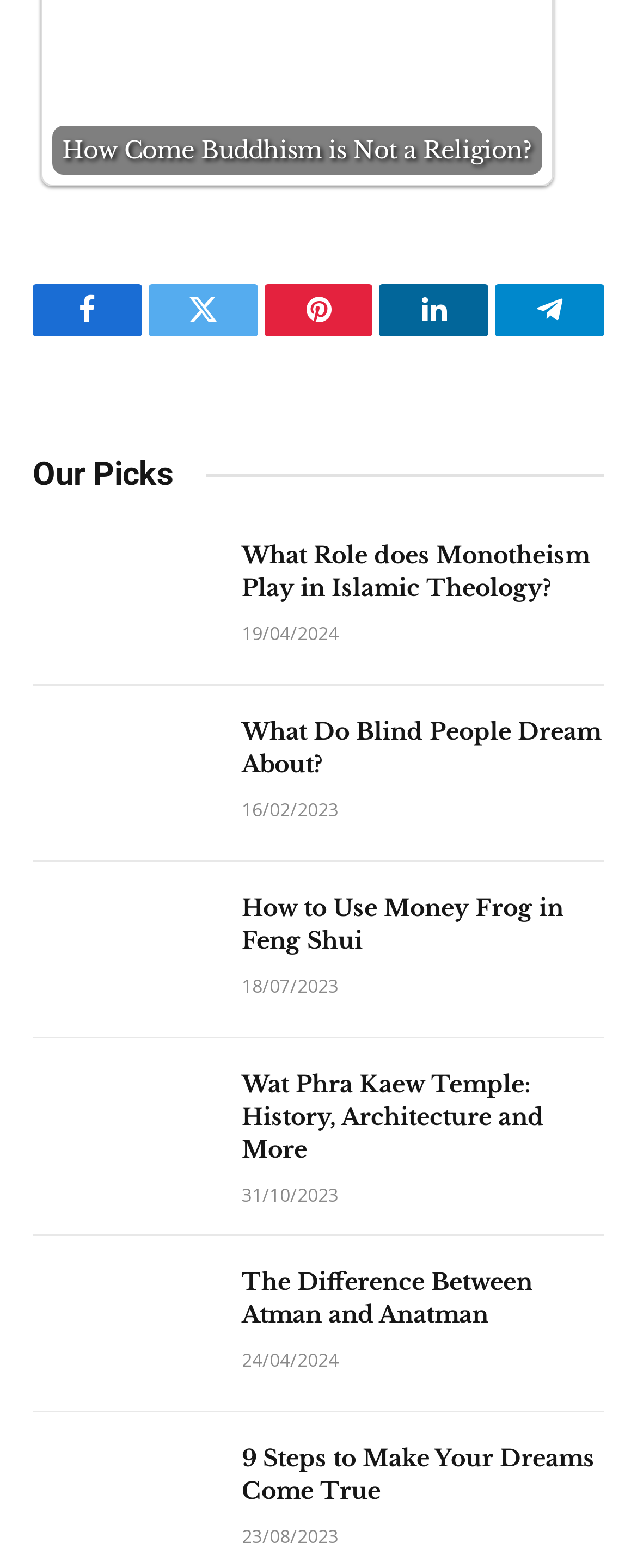What is the title of the last article?
Look at the image and respond with a one-word or short phrase answer.

9 Steps to Make Your Dreams Come True